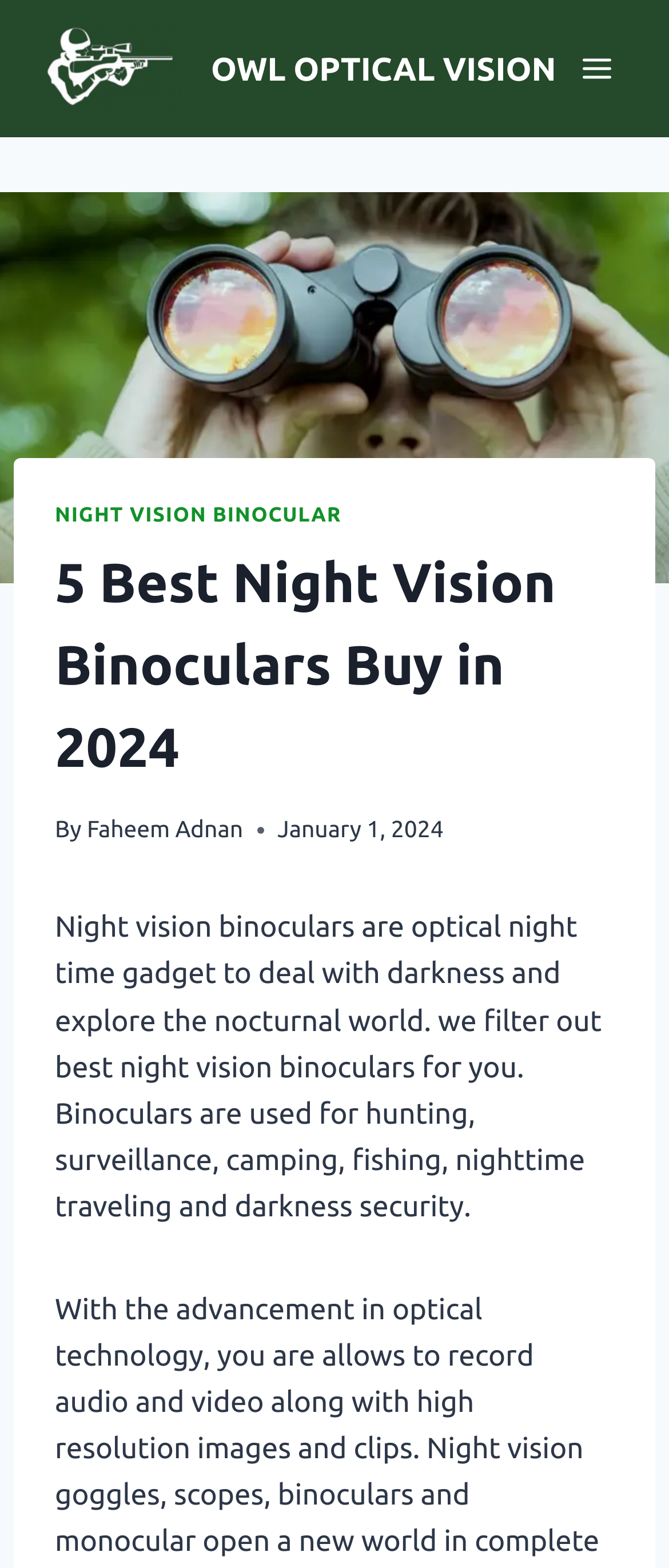Give a one-word or short-phrase answer to the following question: 
What is the purpose of night vision binoculars?

Dealing with darkness